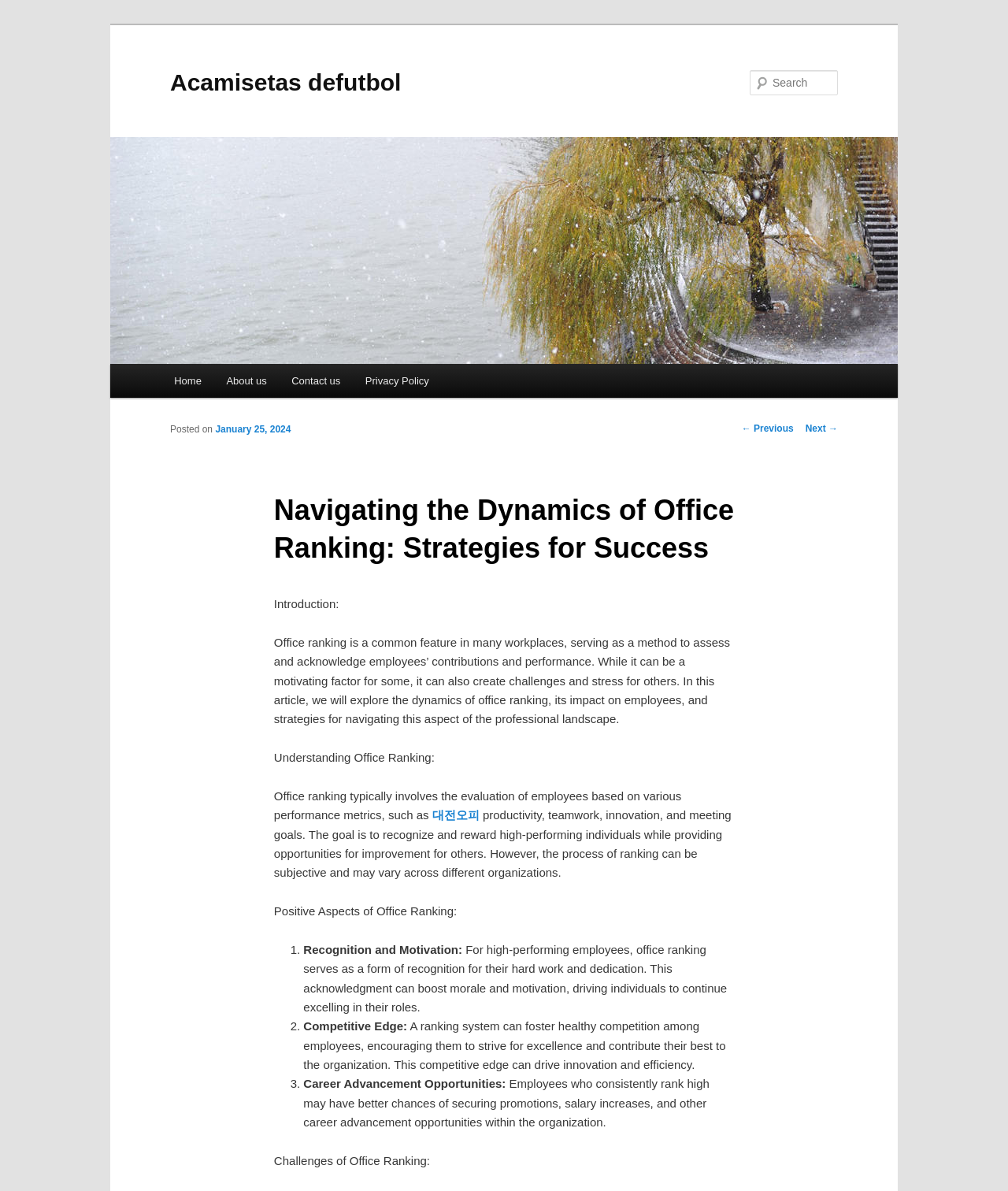Please determine the bounding box coordinates of the section I need to click to accomplish this instruction: "Go to Home page".

[0.16, 0.306, 0.212, 0.334]